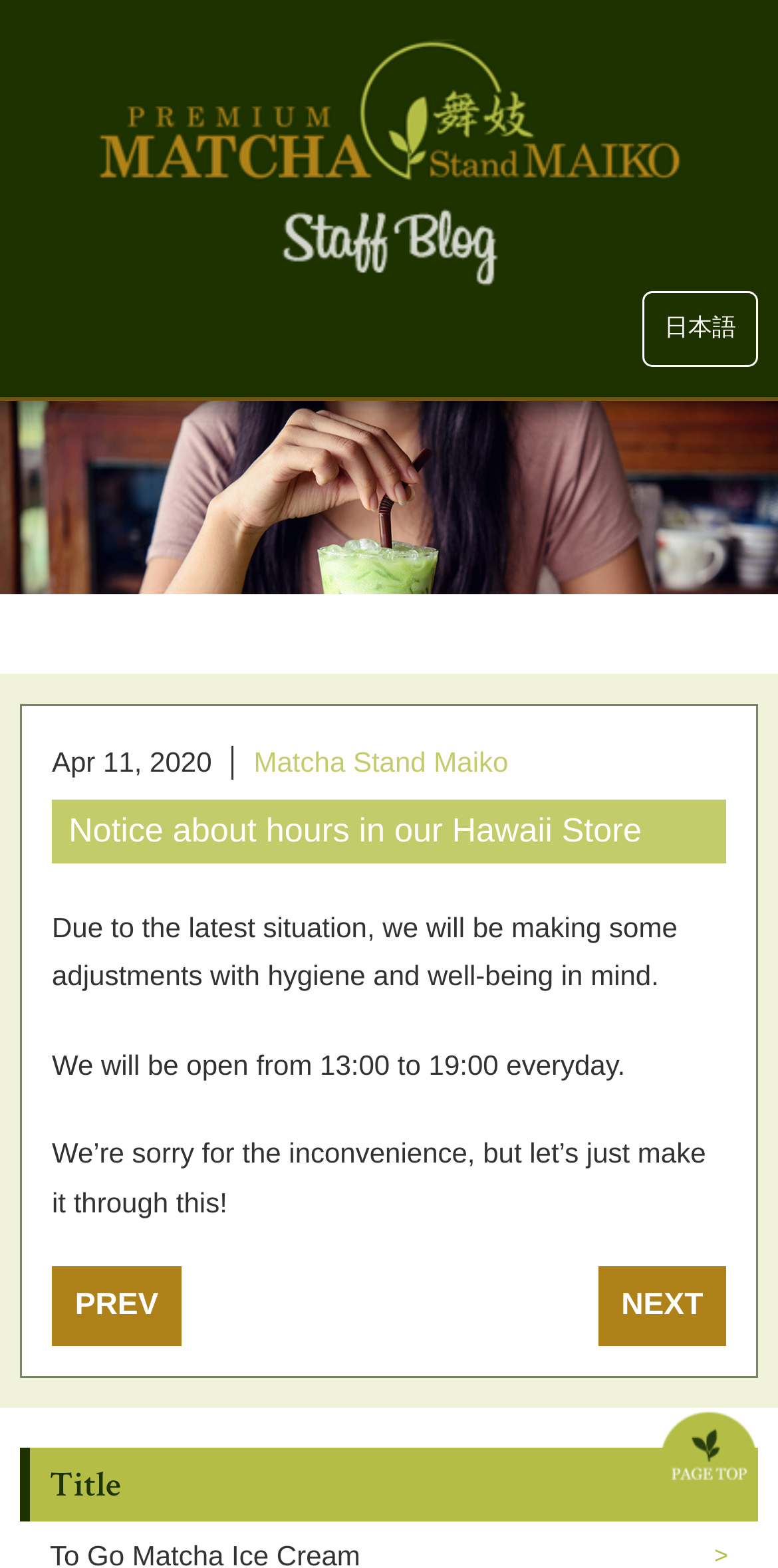Respond with a single word or short phrase to the following question: 
What is the theme of the image at the top?

Staff Blog